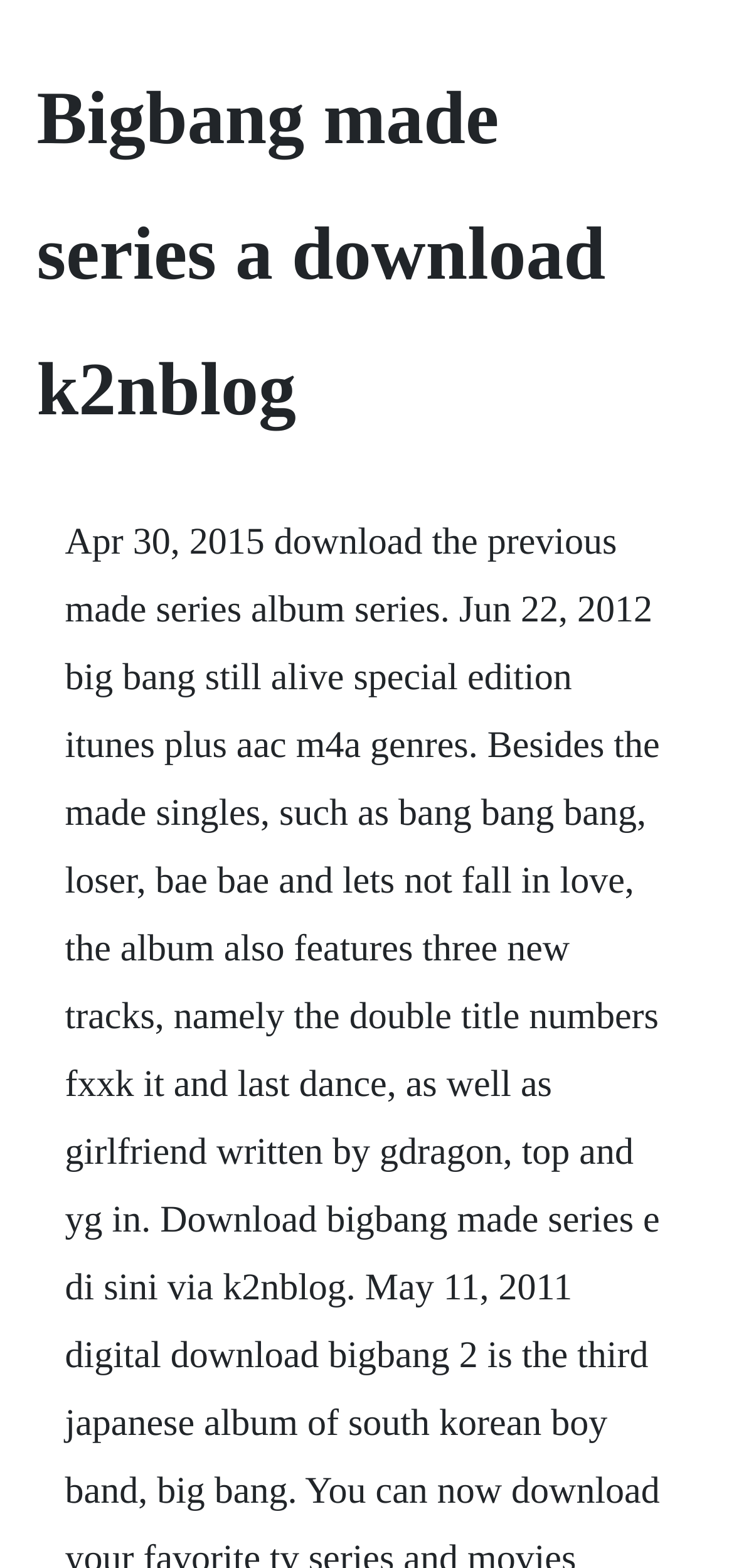Determine the main heading text of the webpage.

Bigbang made series a download k2nblog